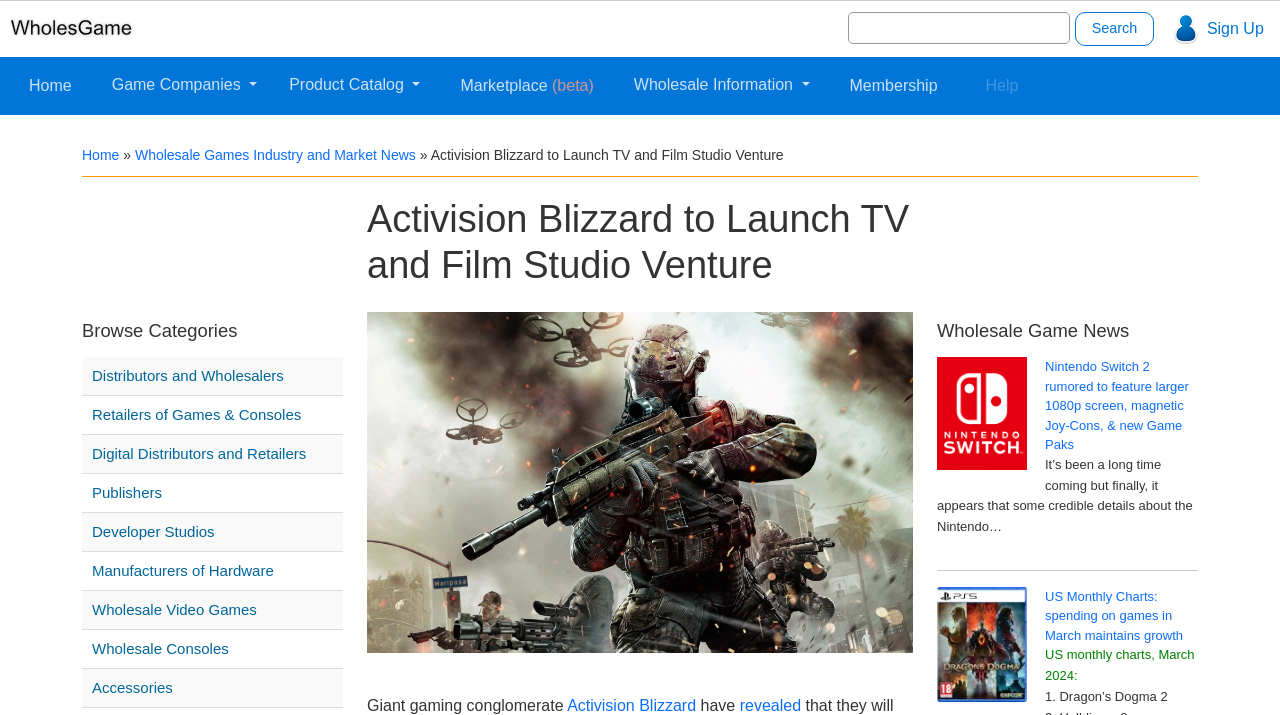Find the bounding box coordinates for the UI element whose description is: "Retailers of Games & Consoles". The coordinates should be four float numbers between 0 and 1, in the format [left, top, right, bottom].

[0.072, 0.564, 0.266, 0.598]